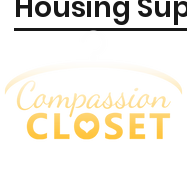What is the main focus of Compassion Closet?
Please provide a single word or phrase as your answer based on the image.

Providing clothing and goods